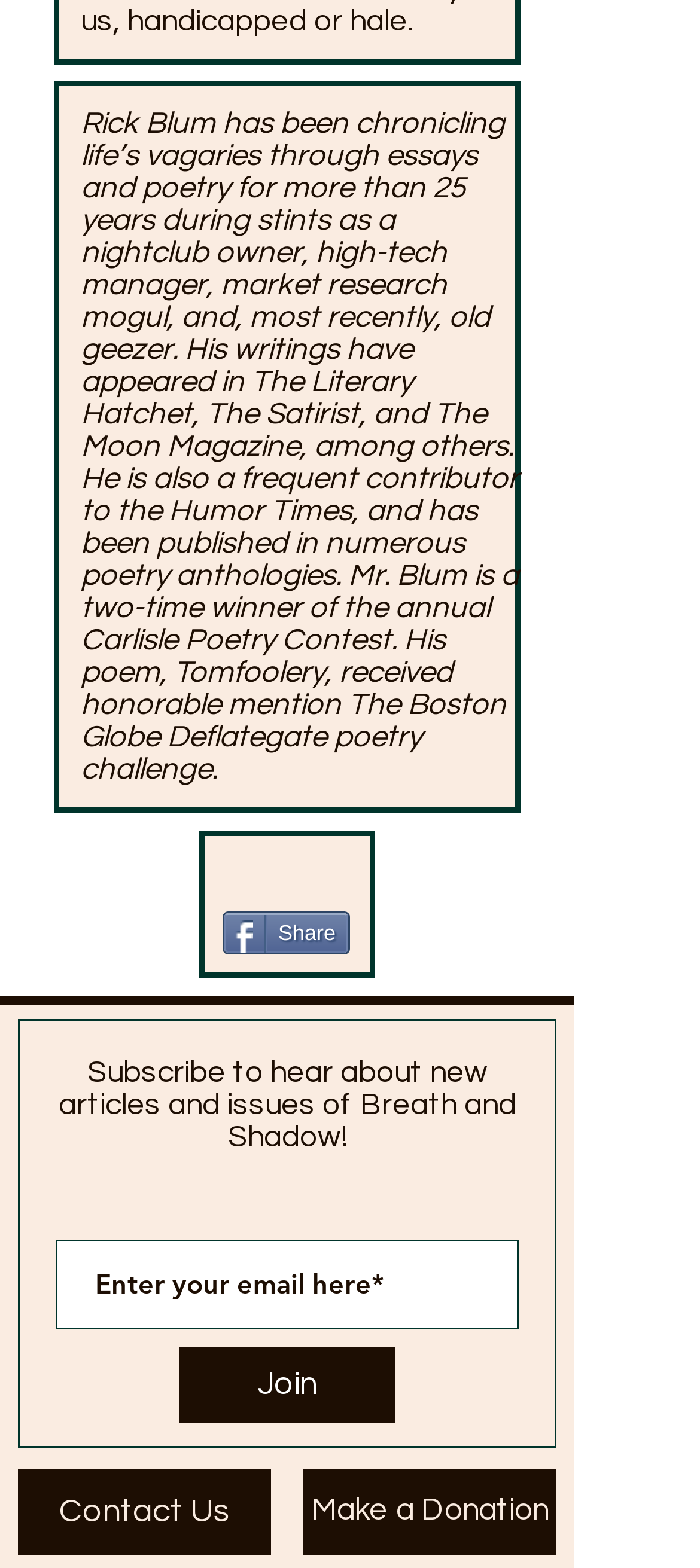Who is the author described on the webpage?
Please elaborate on the answer to the question with detailed information.

The author is described in the StaticText element with the bounding box coordinates [0.115, 0.068, 0.741, 0.501], which provides a brief biography of the author, mentioning his name as Rick Blum.